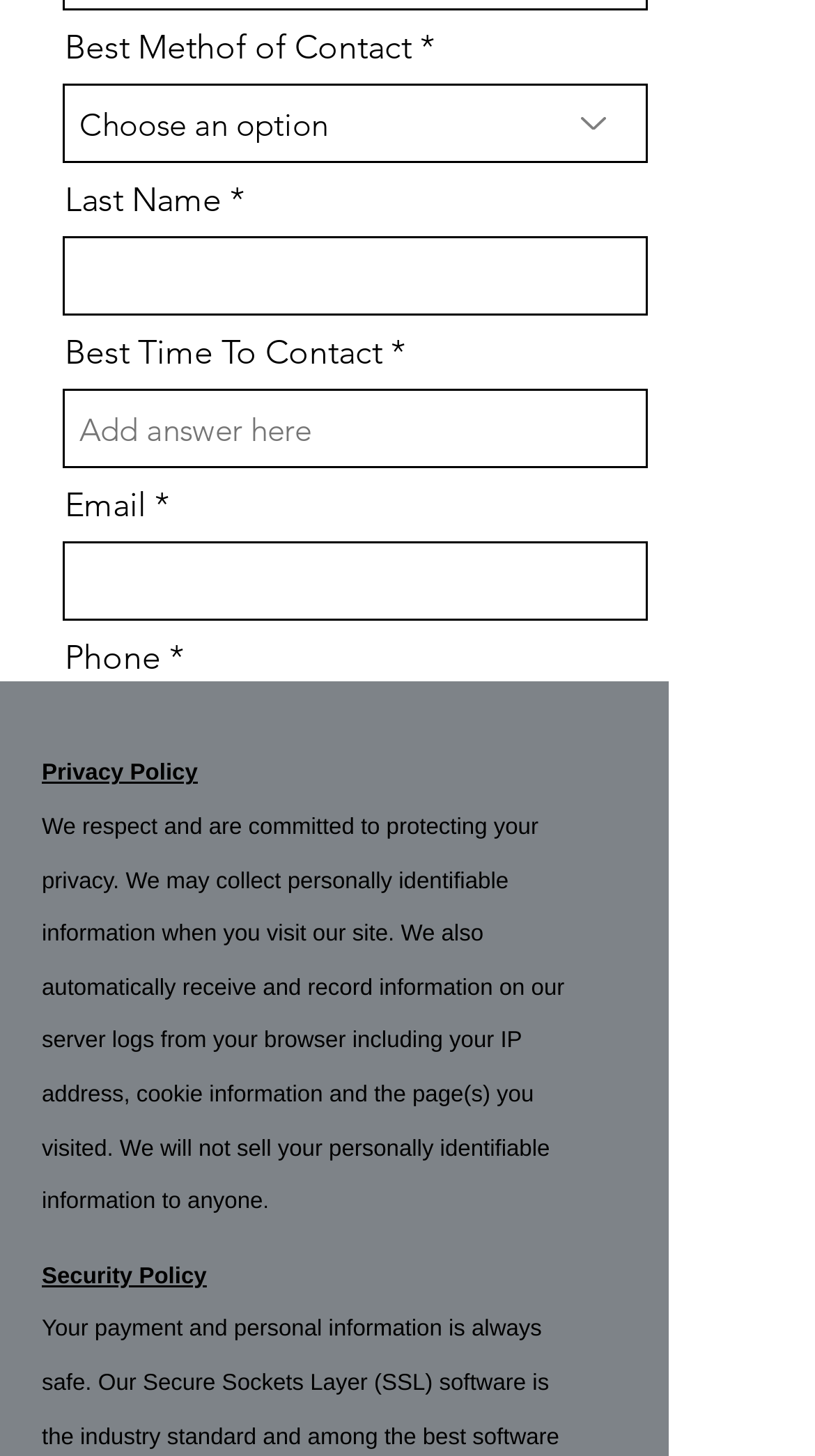Using the provided description: "name="last-name"", find the bounding box coordinates of the corresponding UI element. The output should be four float numbers between 0 and 1, in the format [left, top, right, bottom].

[0.077, 0.163, 0.795, 0.217]